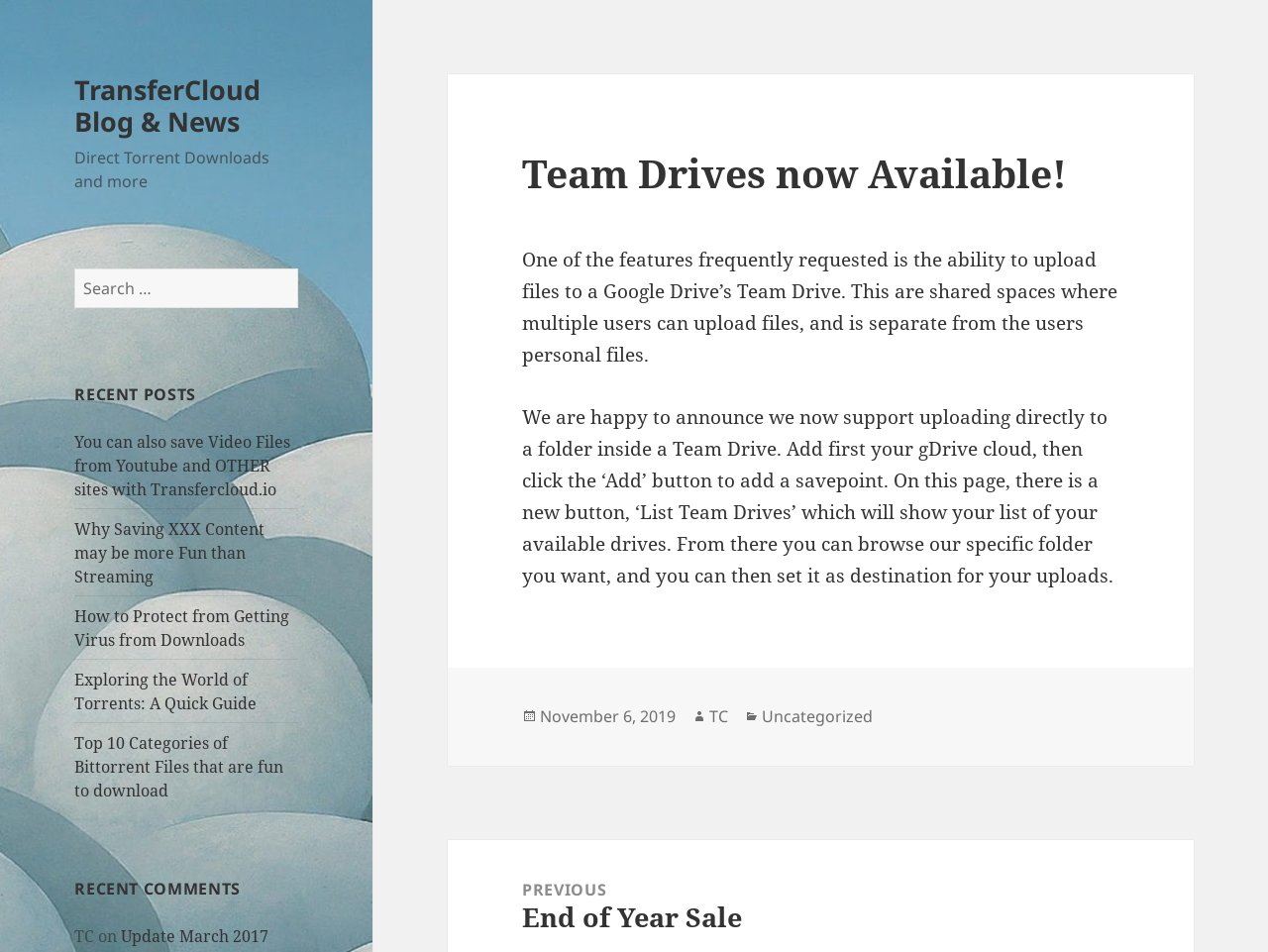Determine which piece of text is the heading of the webpage and provide it.

Team Drives now Available!